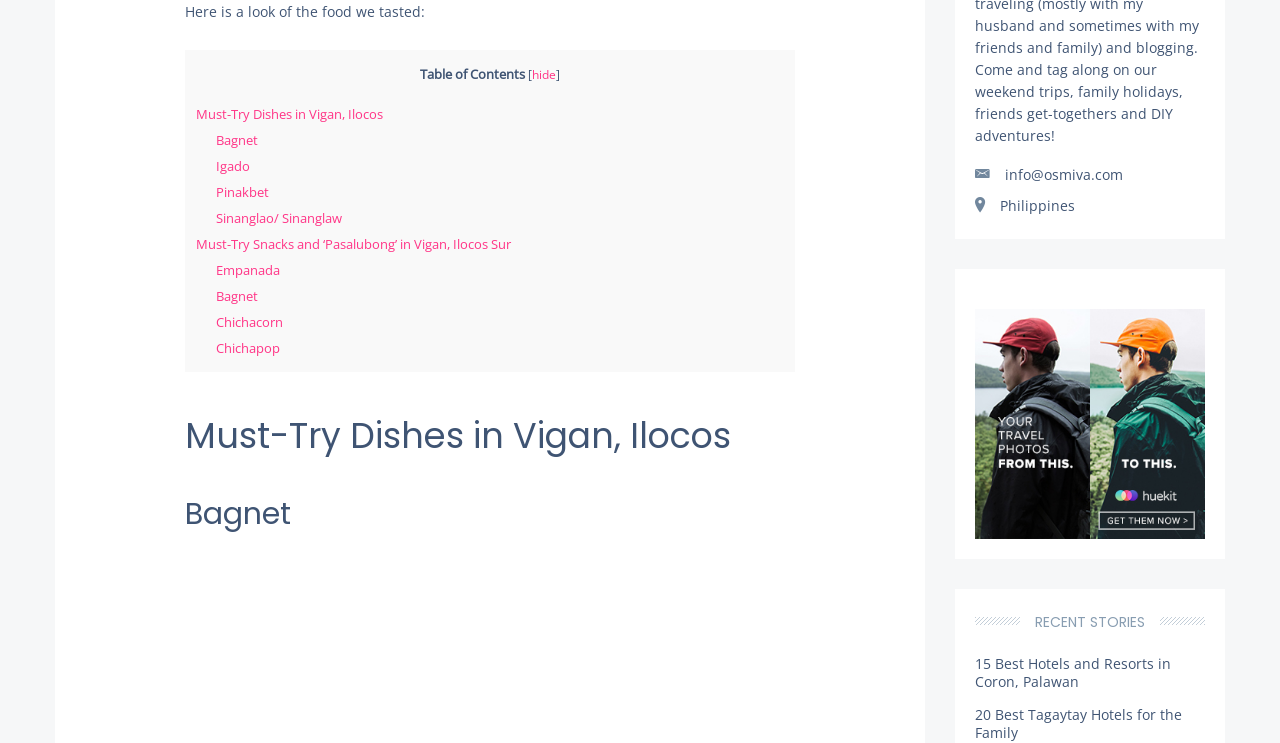Provide a brief response in the form of a single word or phrase:
What is the email address provided on the webpage?

info@osmiva.com